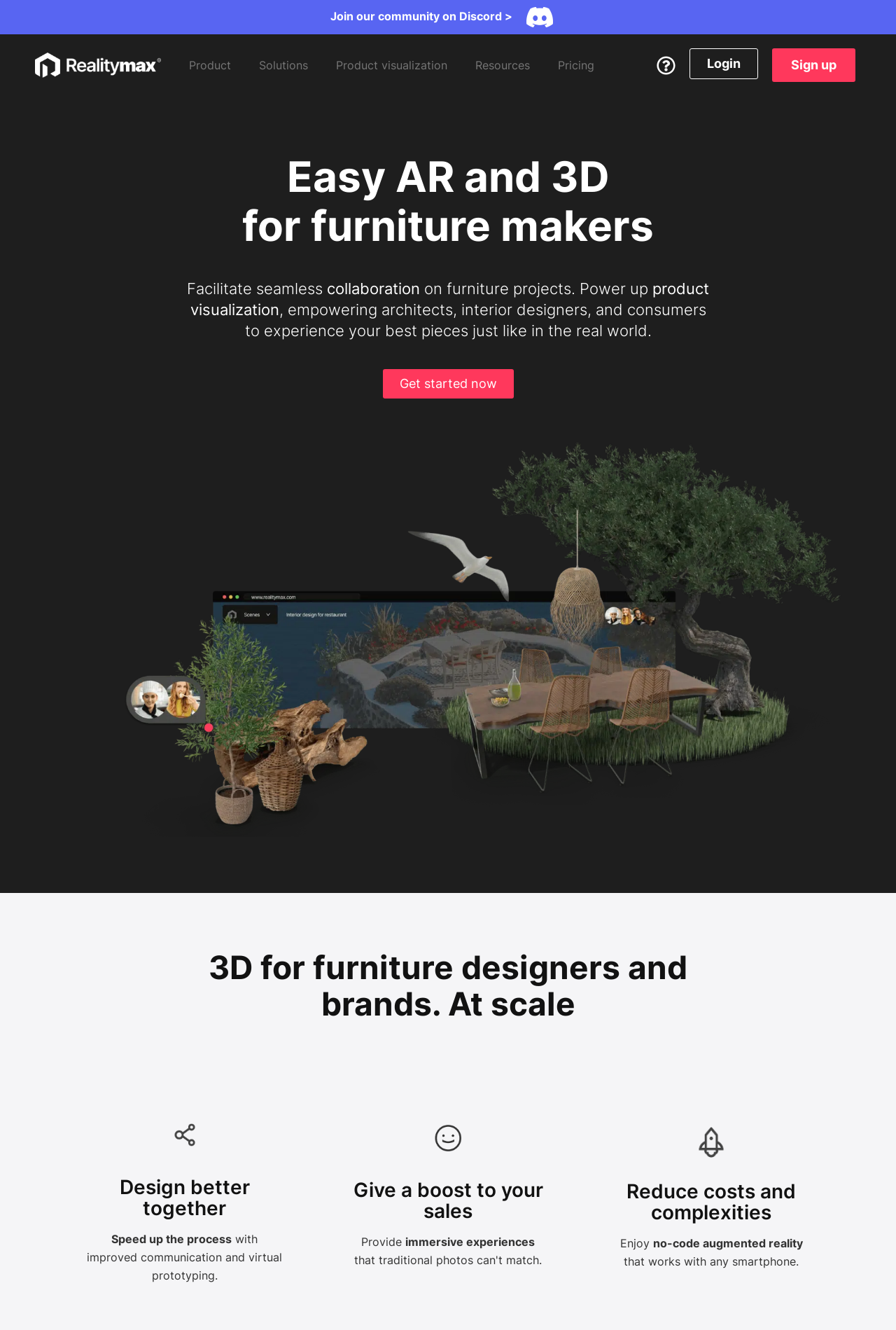Generate a thorough description of the webpage.

The webpage is about RealityMAX, a company that provides 3D collaborative tools for the furniture industry. At the top, there is a navigation menu with links to "Product", "Solutions", "Product visualization", "Resources", and "Pricing". On the top right, there are links to "Login" and "Sign up", as well as a question mark icon.

Below the navigation menu, there is a heading that reads "Easy AR and 3D for furniture makers" followed by a paragraph of text that explains how RealityMAX facilitates seamless collaboration on furniture projects. There is also a call-to-action button that says "Get started now".

On the left side of the page, there is a large image that showcases 3D furniture design. Below the image, there are three sections with headings that read "3D for furniture designers and brands. At scale", "Design better together", and "Give a boost to your sales". Each section has a figure with an image and a paragraph of text that explains the benefits of using RealityMAX.

On the right side of the page, there are three sections with headings that read "Design better together", "Give a boost to your sales", and "Reduce costs and complexities". Each section has a figure with an image and a paragraph of text that explains the benefits of using RealityMAX.

Throughout the page, there are several images, including the RealityMAX logo, a Discord logo, and various icons. The overall layout is organized, with clear headings and concise text that explains the benefits of using RealityMAX for 3D furniture design and collaboration.